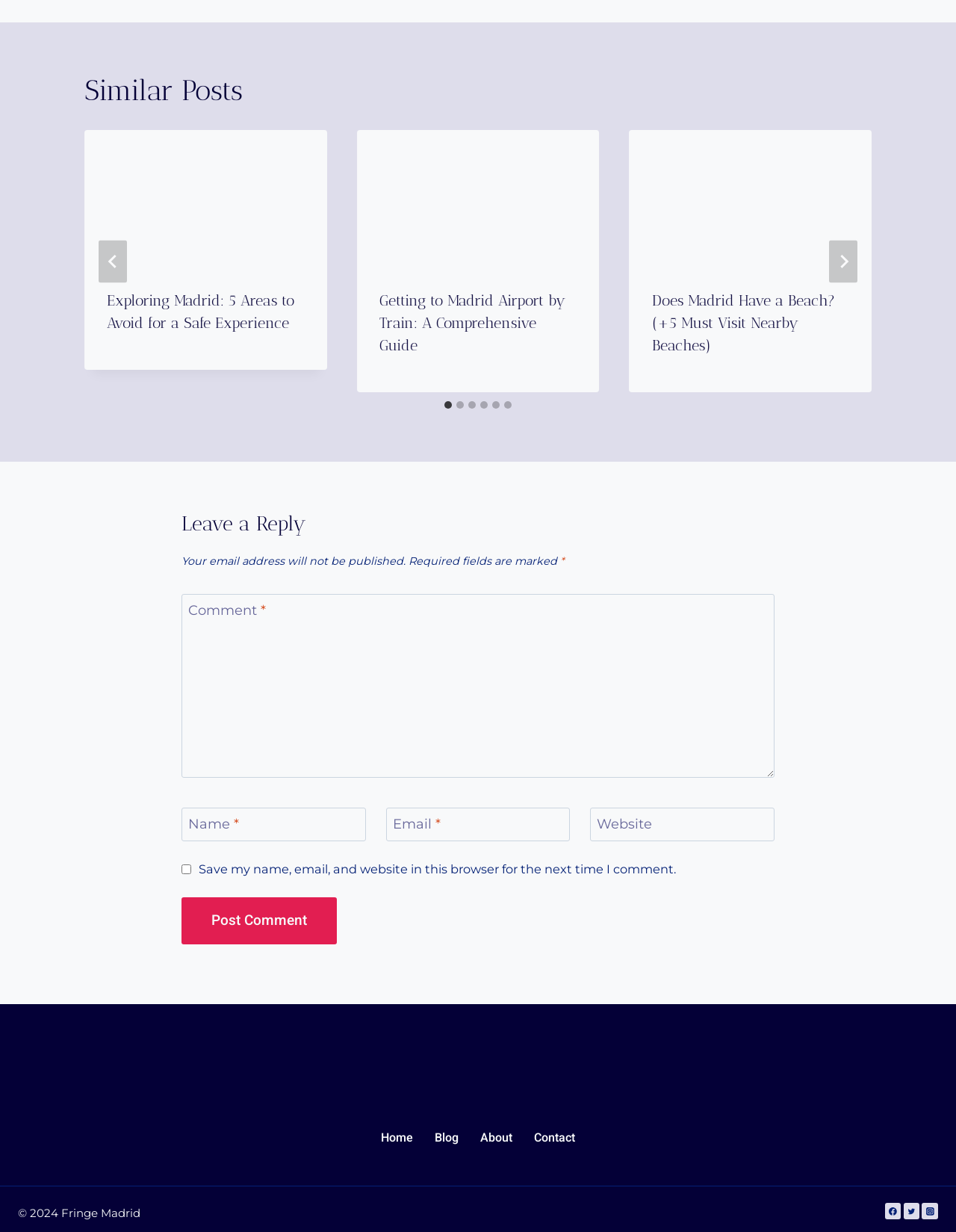Select the bounding box coordinates of the element I need to click to carry out the following instruction: "Enter a comment in the 'Comment' field".

[0.19, 0.482, 0.81, 0.632]